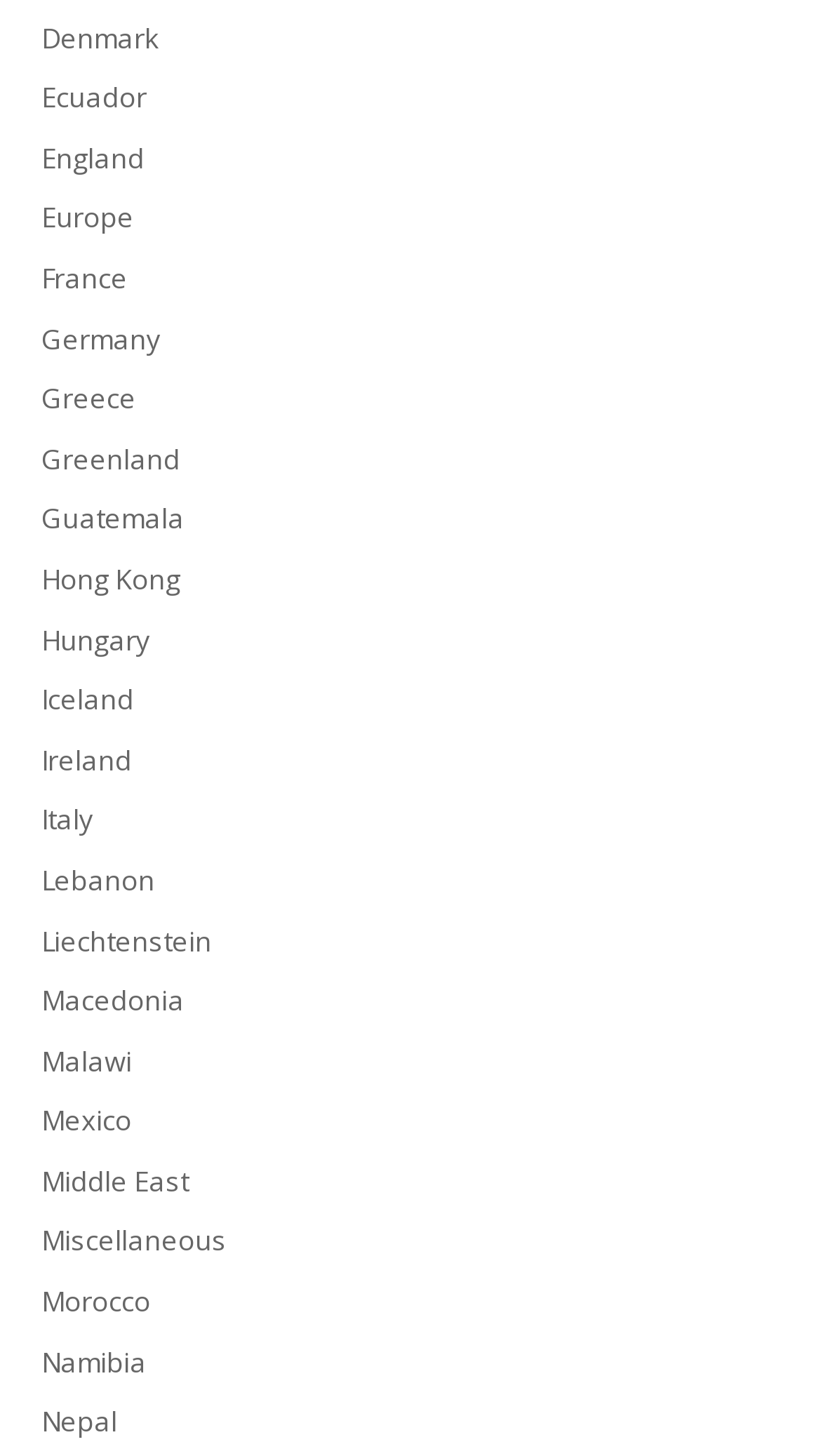Mark the bounding box of the element that matches the following description: "Macedonia".

[0.05, 0.674, 0.224, 0.7]